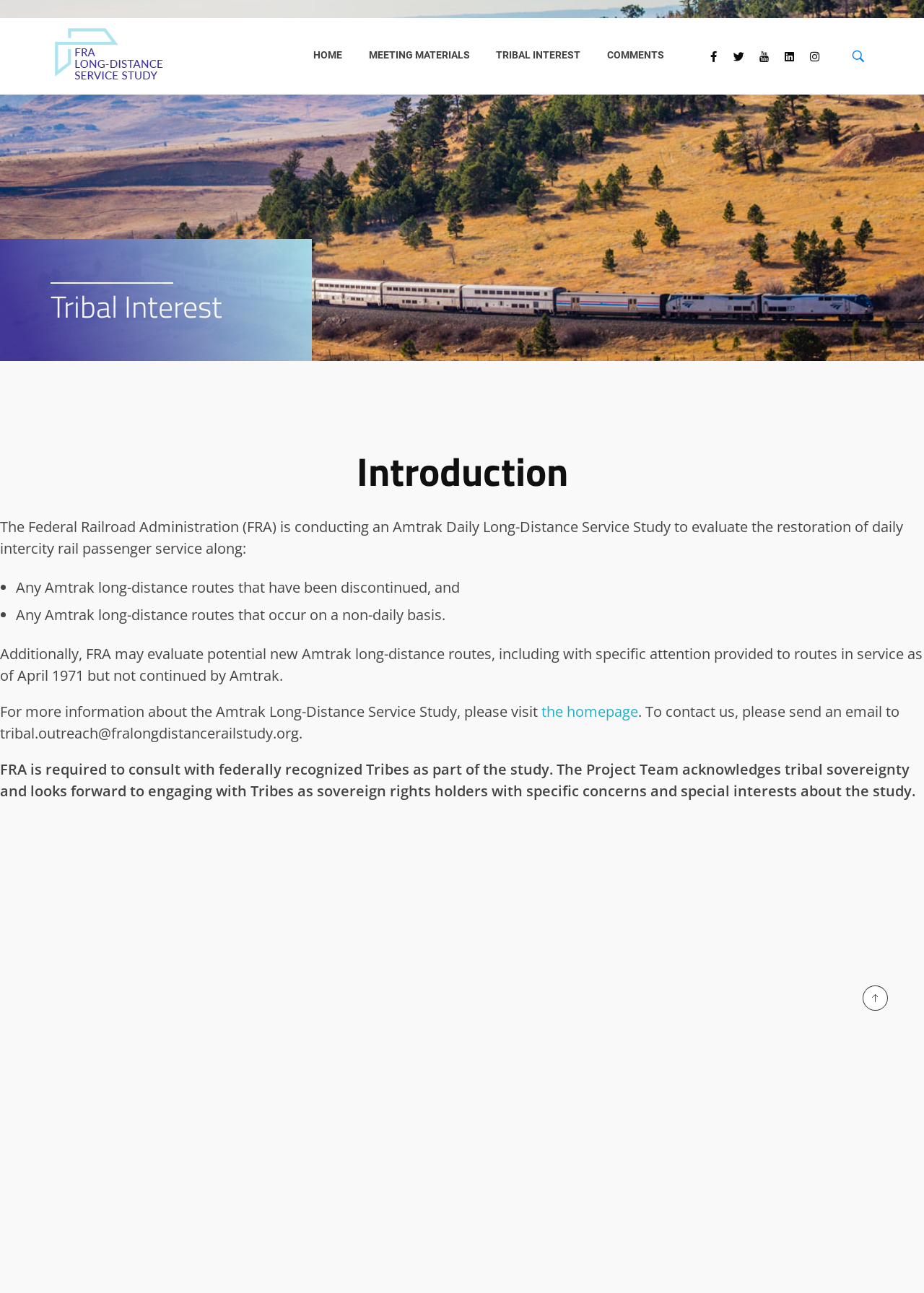How can one contact the study team?
Based on the visual details in the image, please answer the question thoroughly.

To contact the study team, one can send an email to the provided email address, tribal.outreach@fralongdistancerailstudy.org, which is specifically designated for tribal outreach and communication.